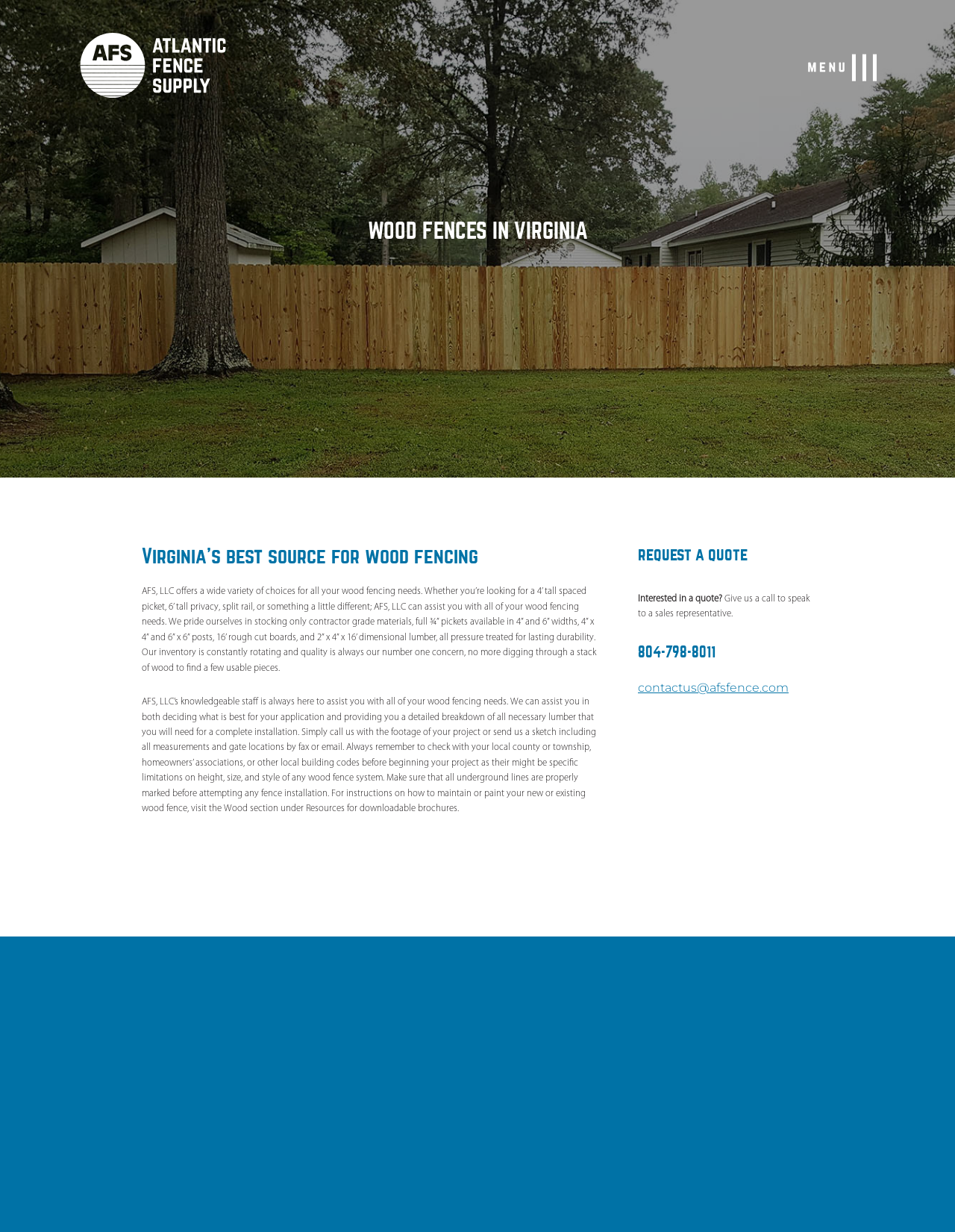Give a one-word or phrase response to the following question: How can customers request a quote?

Call or email